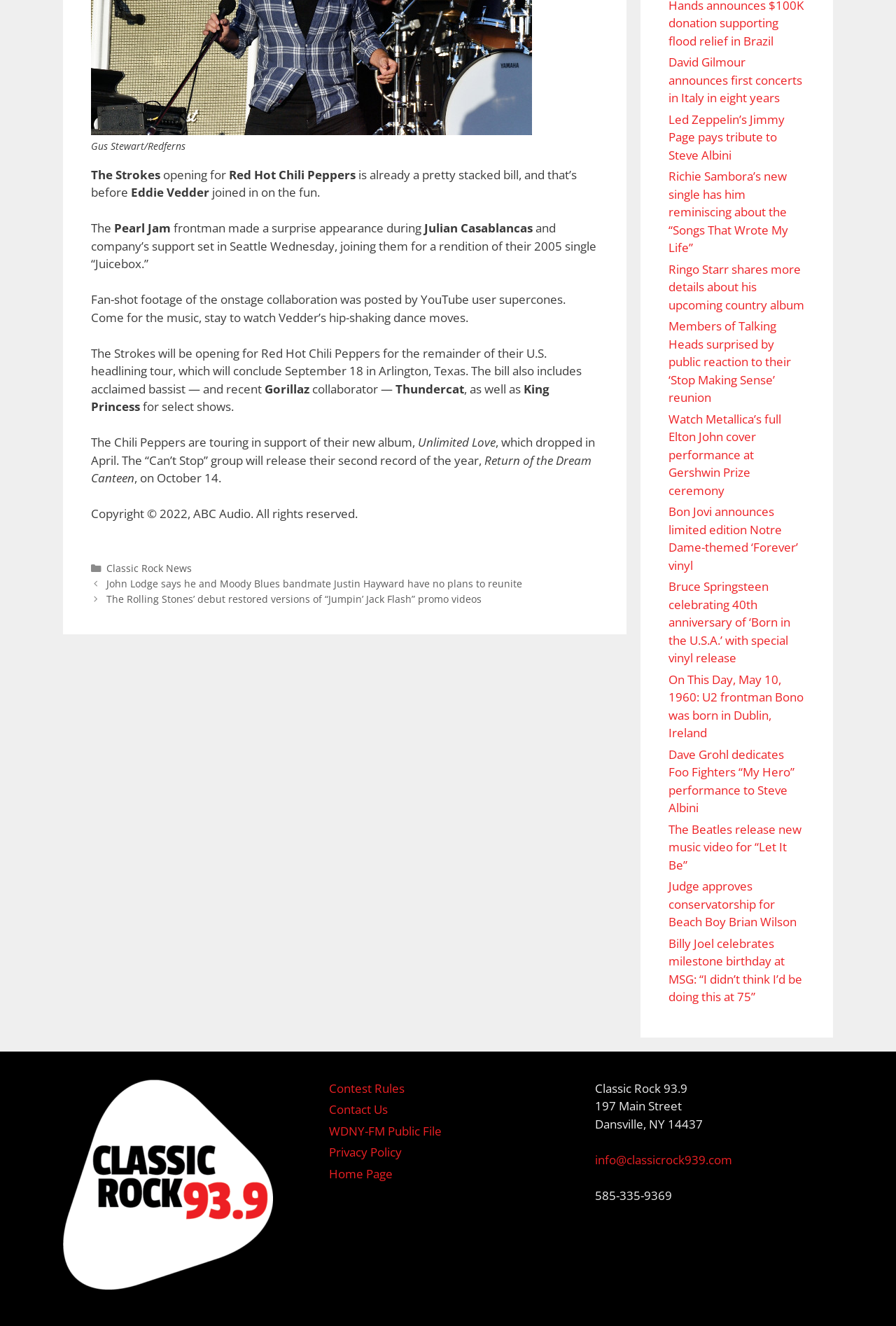Identify the bounding box of the UI component described as: "WDNY-FM Public File".

[0.367, 0.847, 0.493, 0.859]